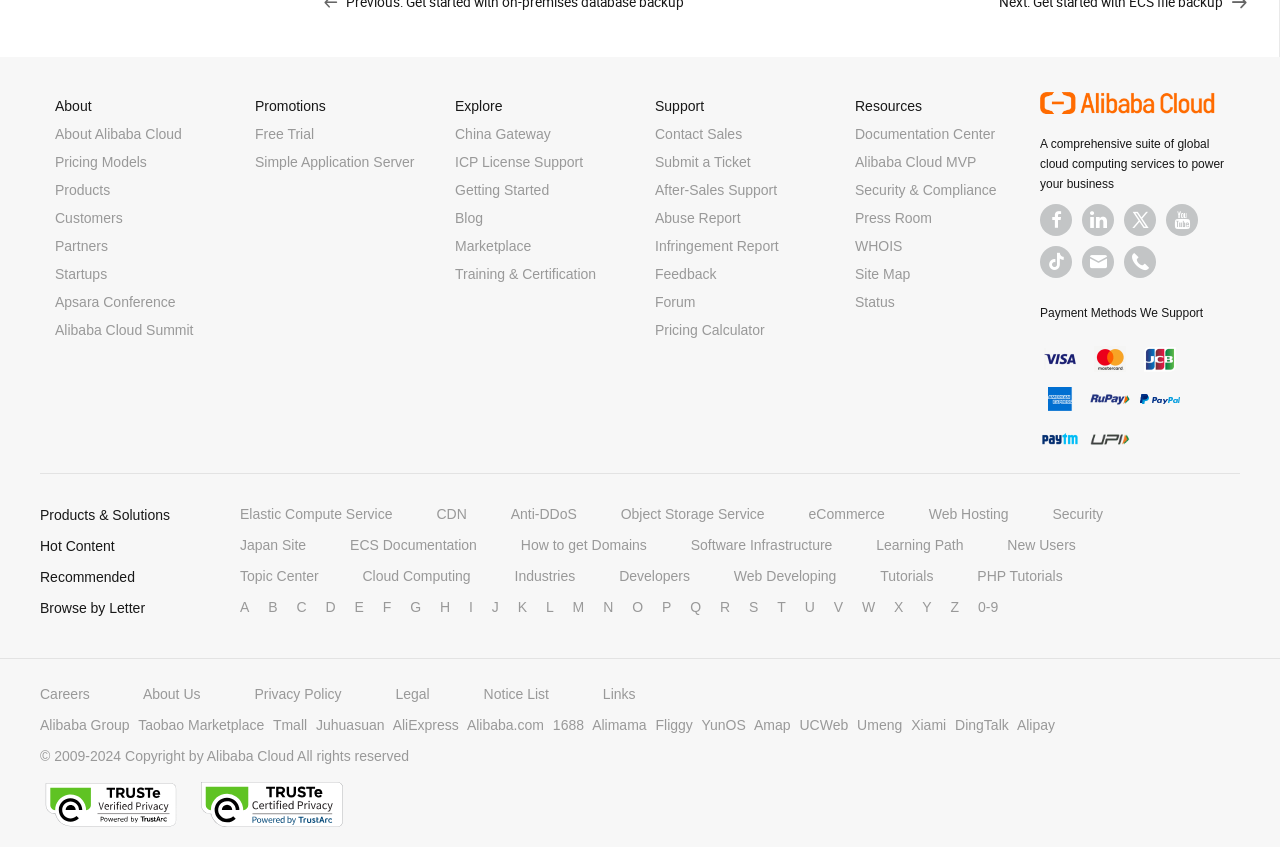Identify the bounding box coordinates of the section to be clicked to complete the task described by the following instruction: "Explore China Gateway". The coordinates should be four float numbers between 0 and 1, formatted as [left, top, right, bottom].

[0.355, 0.149, 0.43, 0.168]